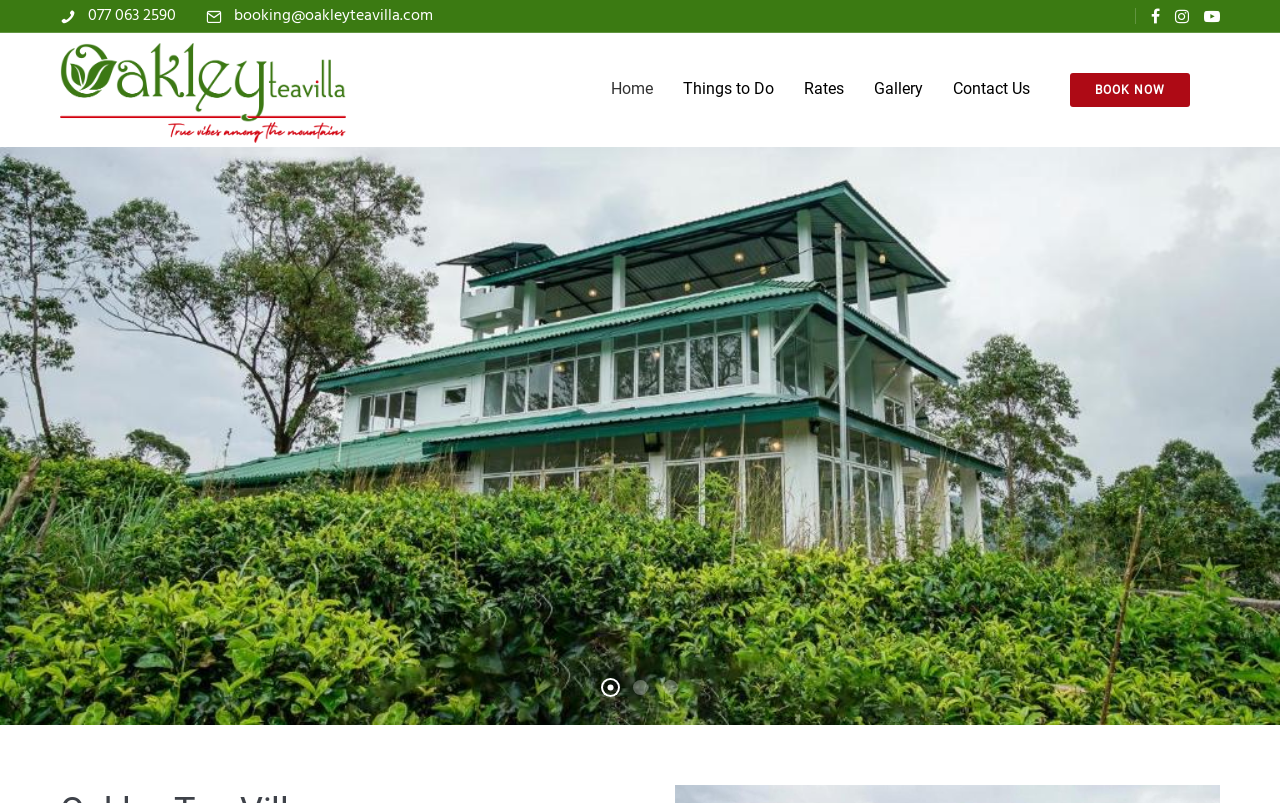What is the text on the 'book now' button?
Answer the question with a single word or phrase, referring to the image.

BOOK NOW